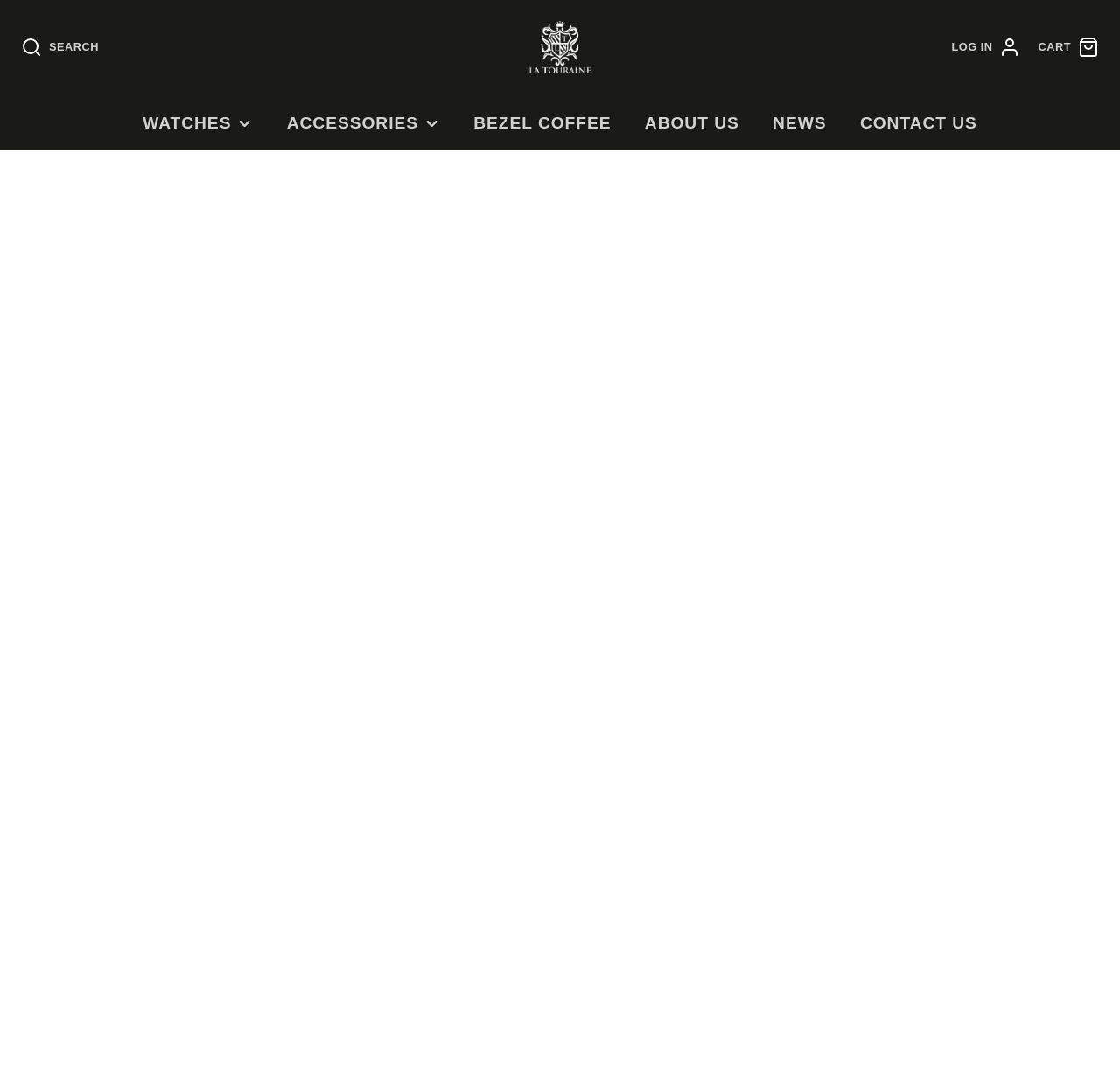What type of straps are being sold?
Using the image, elaborate on the answer with as much detail as possible.

Based on the webpage content, specifically the image and description, it appears that the webpage is selling leather straps for watches.